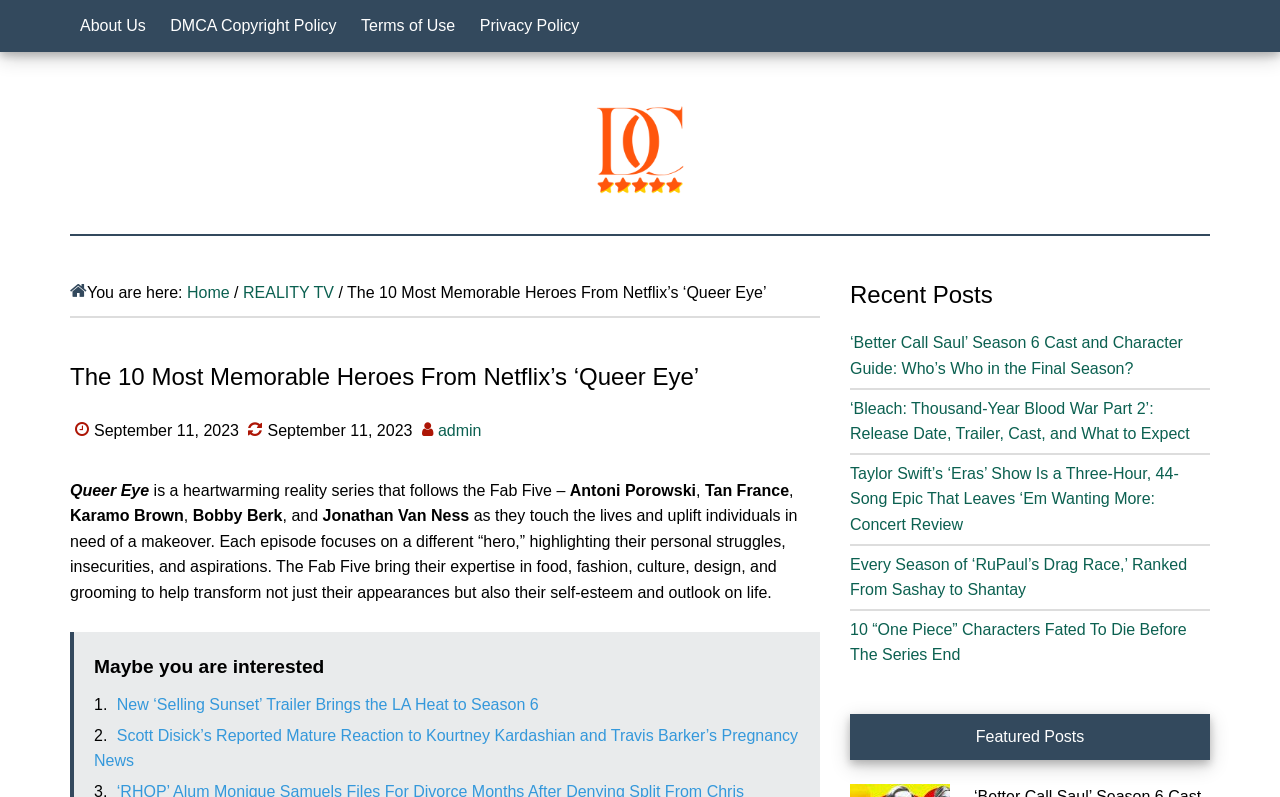Please give a short response to the question using one word or a phrase:
What is the category of the webpage?

REALITY TV